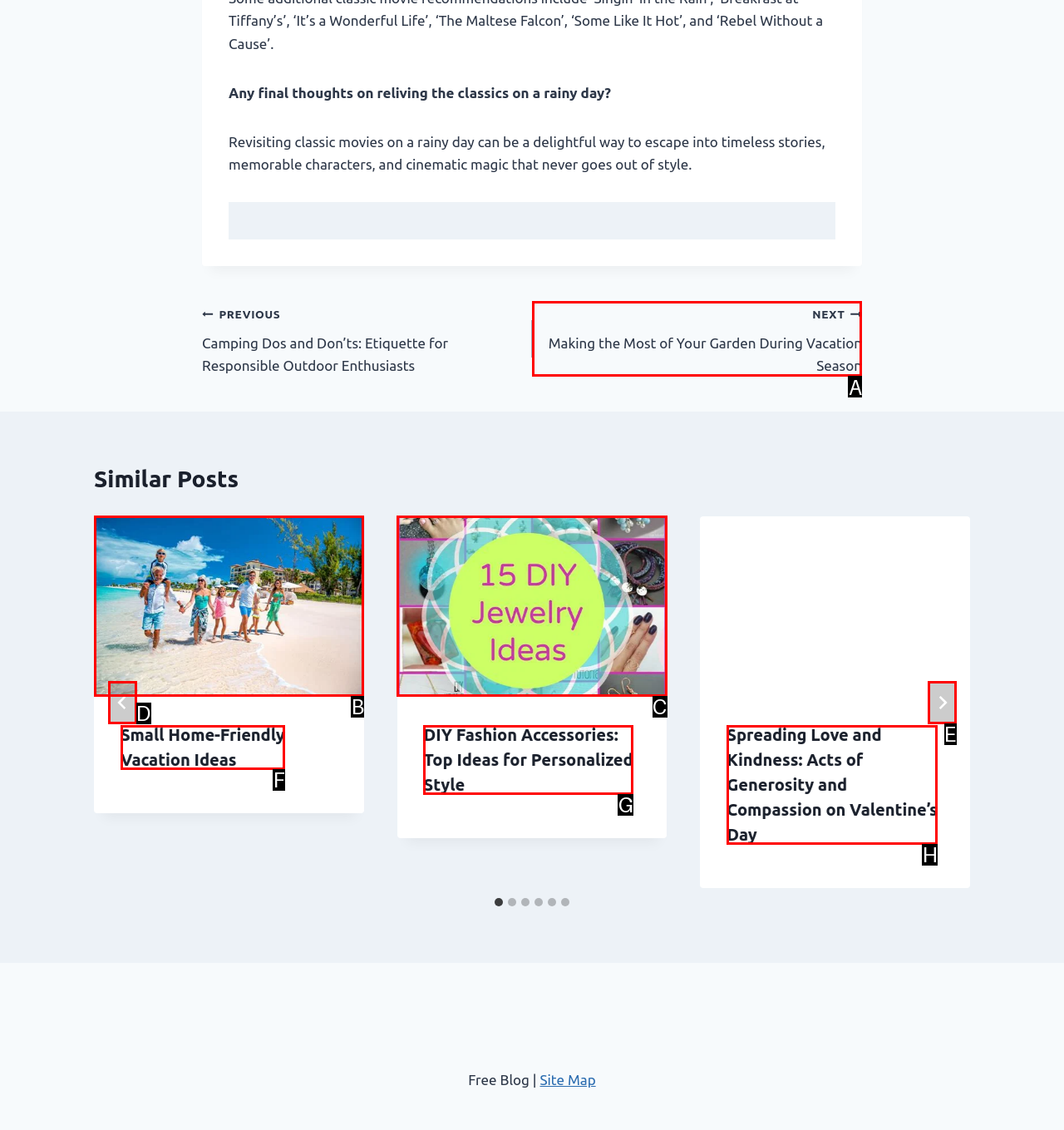Point out the specific HTML element to click to complete this task: Click on the 'NEXT Making the Most of Your Garden During Vacation Season' link Reply with the letter of the chosen option.

A